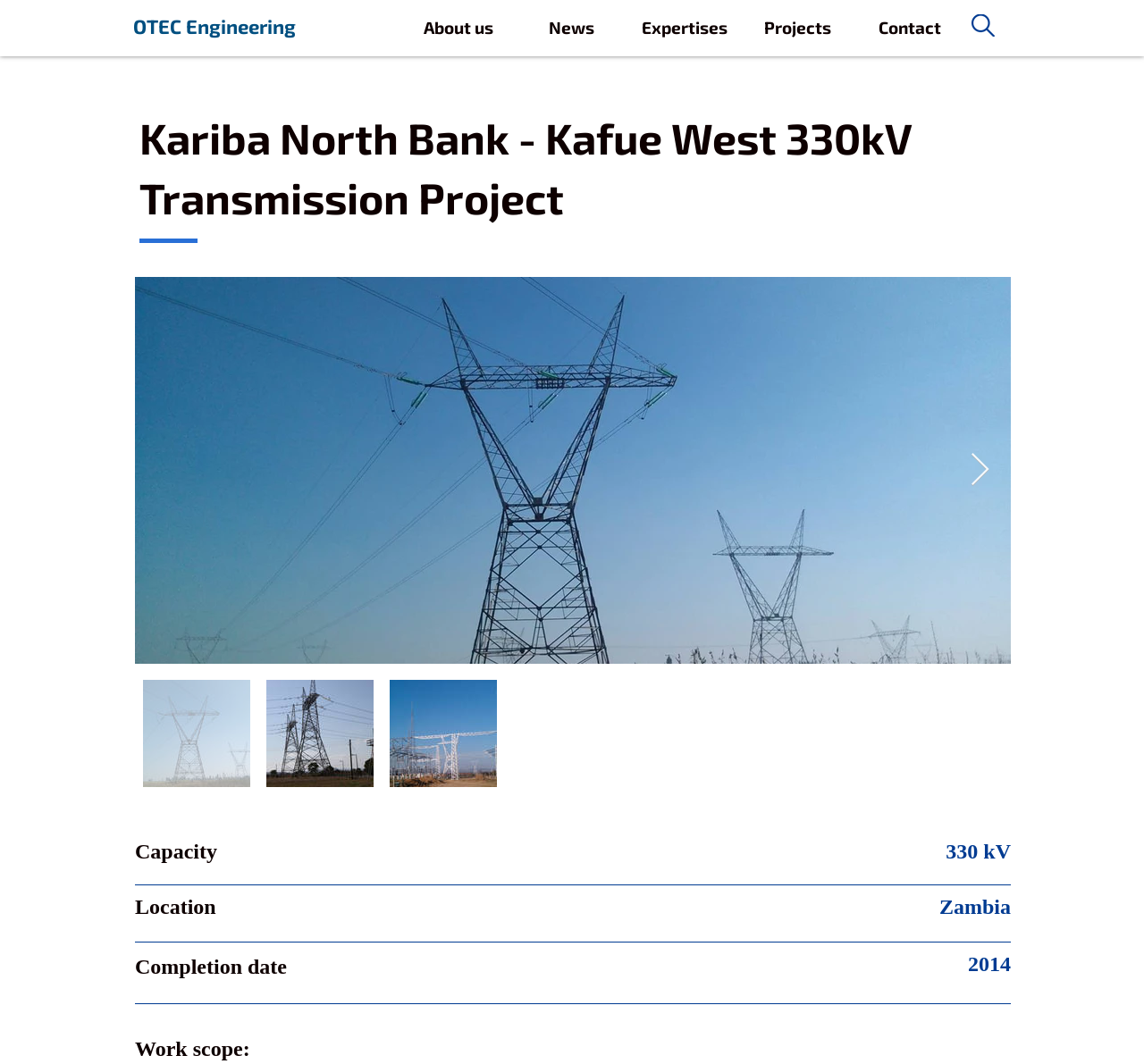What is the voltage of the transmission project?
Answer the question with as much detail as possible.

I found the voltage of the transmission project by looking at the static text element with the text '330 kV' which is located below the 'Capacity' label, indicating that it is the voltage of the project.